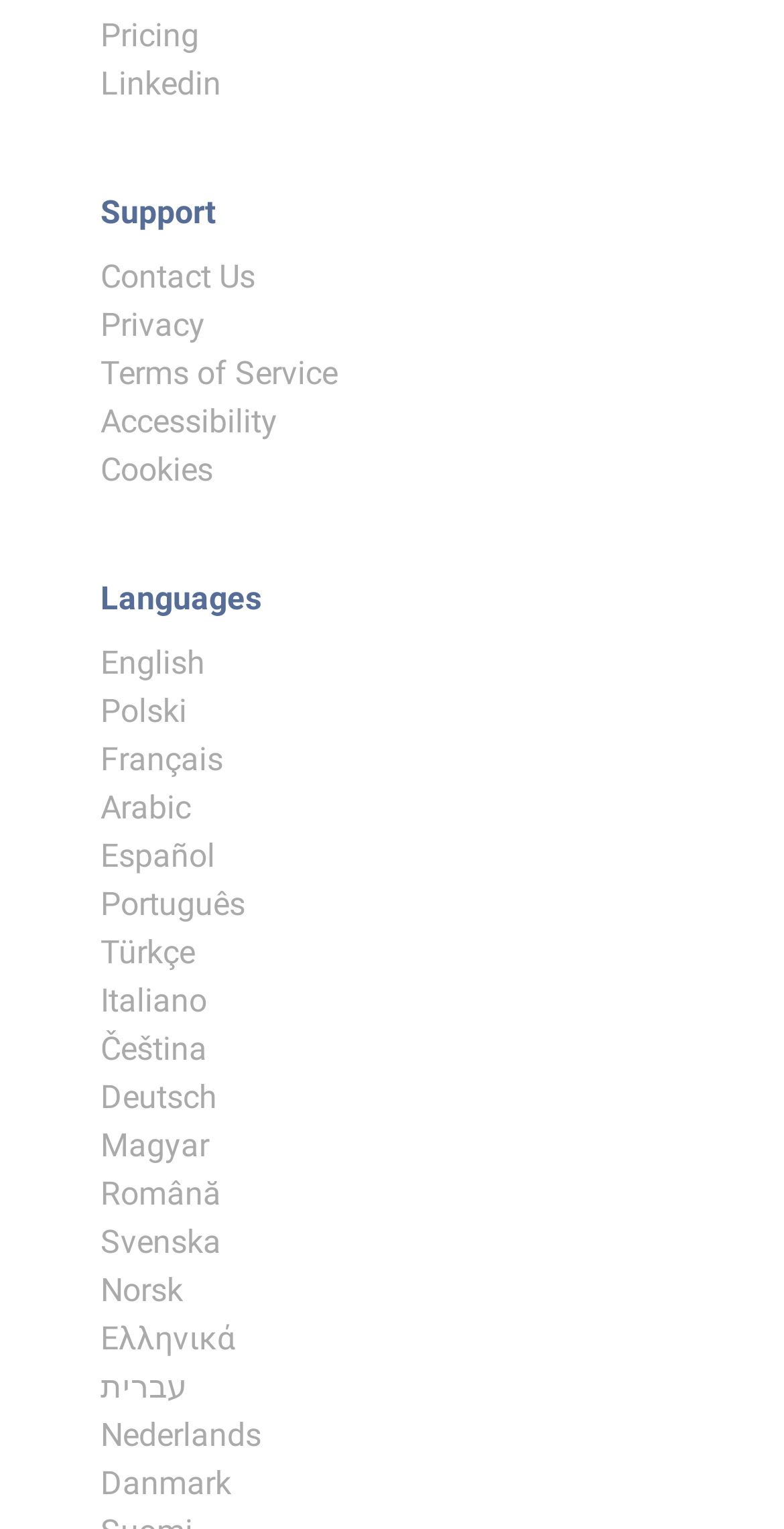Extract the bounding box coordinates for the UI element described as: "Cookies".

[0.128, 0.295, 0.272, 0.32]